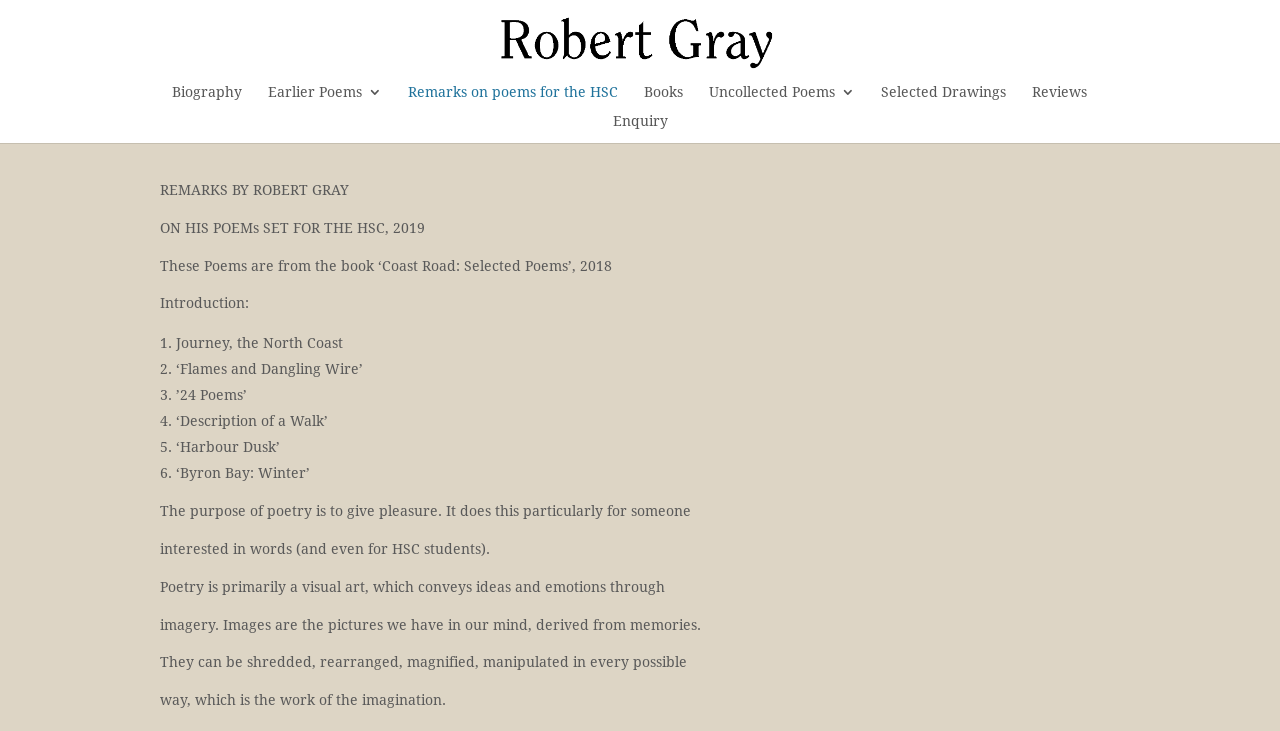What is the purpose of poetry?
Using the visual information, answer the question in a single word or phrase.

To give pleasure